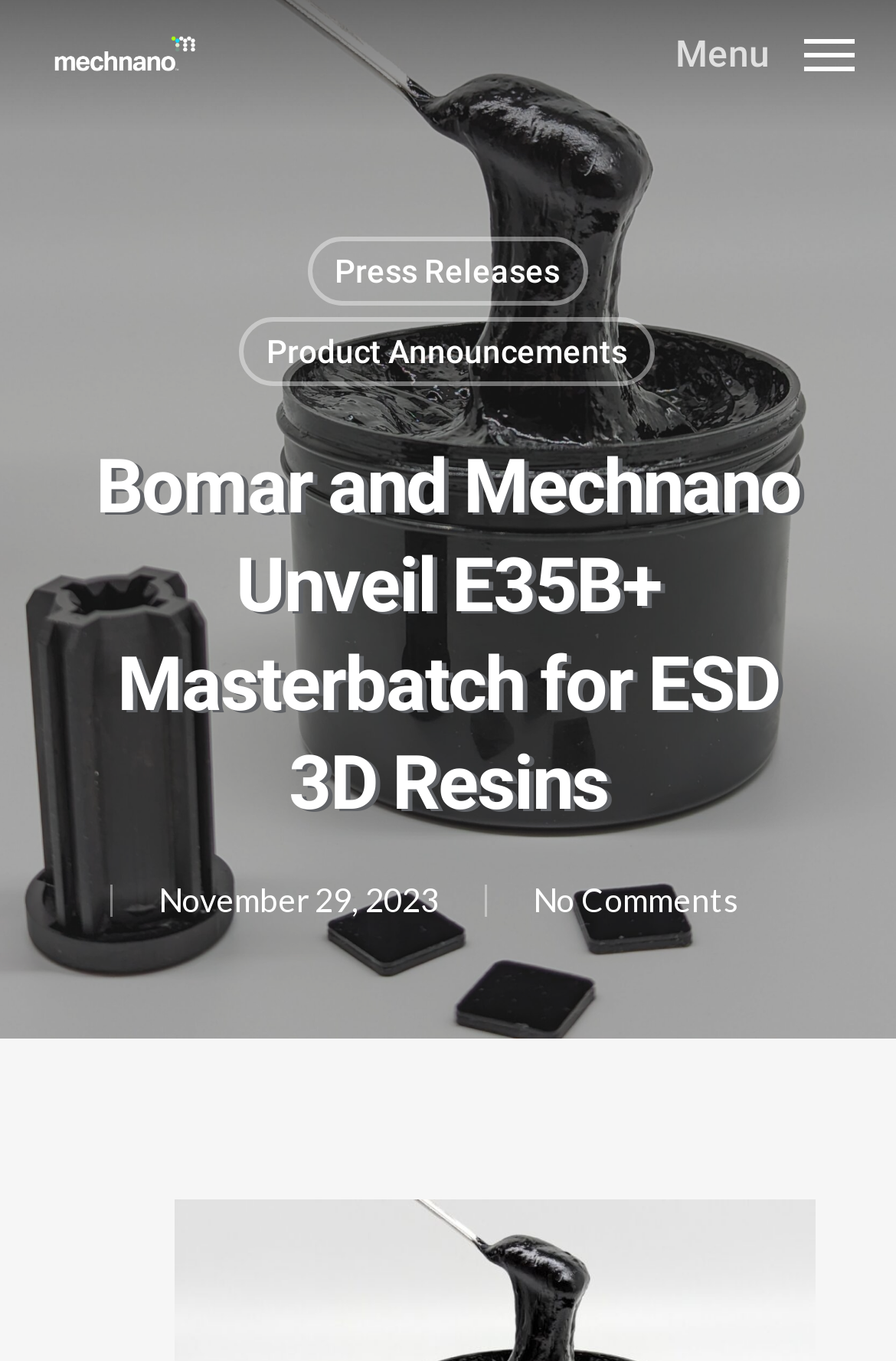How many images are there in the top left corner?
Based on the image, give a concise answer in the form of a single word or short phrase.

3